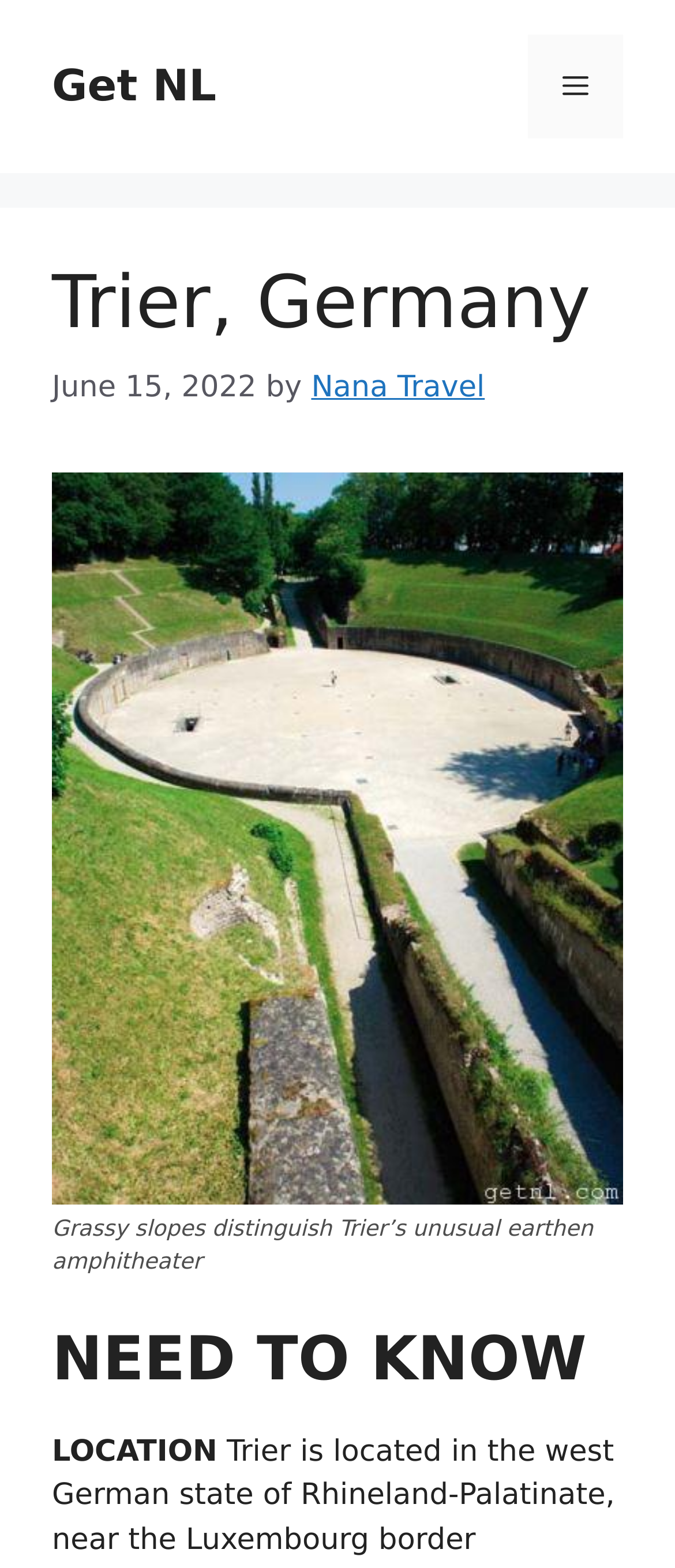What is the daytime temperature in July?
Please provide a comprehensive answer based on the contents of the image.

I found the answer by looking at the text under the 'NEED TO KNOW' heading, which lists the daytime temperatures for different months, including July.